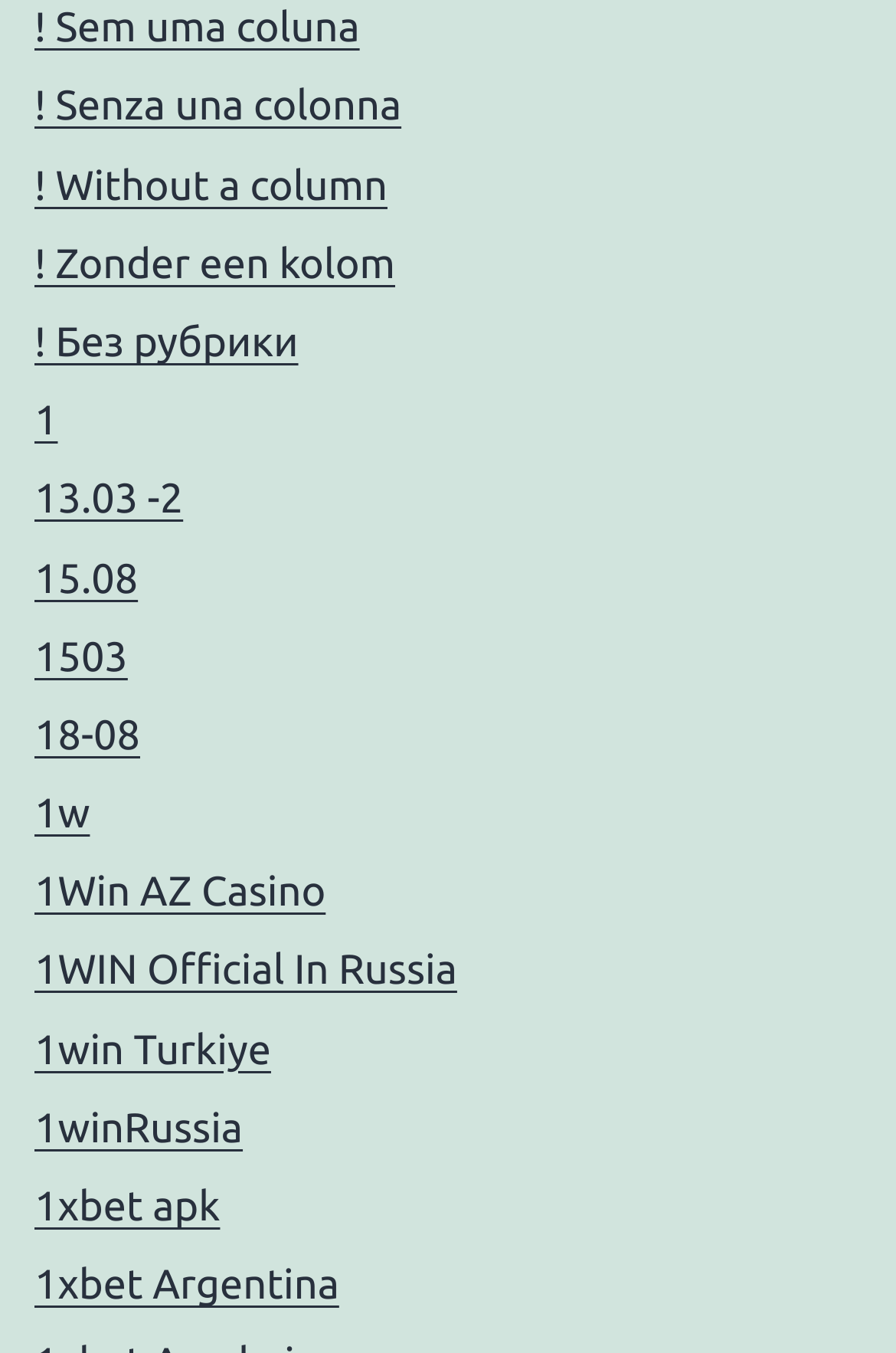Please identify the bounding box coordinates of where to click in order to follow the instruction: "View Member Submissions".

None